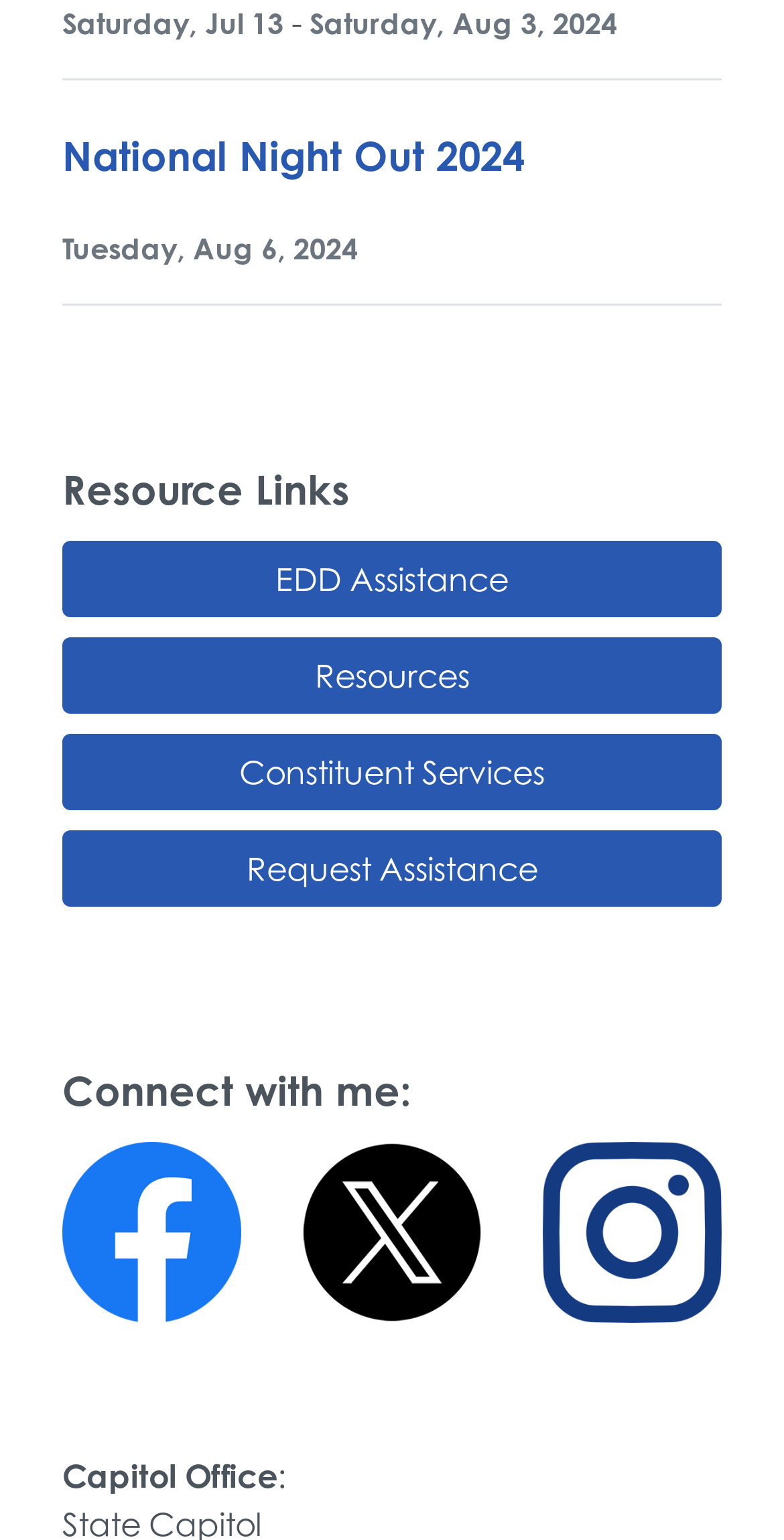What is the purpose of the 'Request Assistance' link?
Based on the image, respond with a single word or phrase.

To request assistance